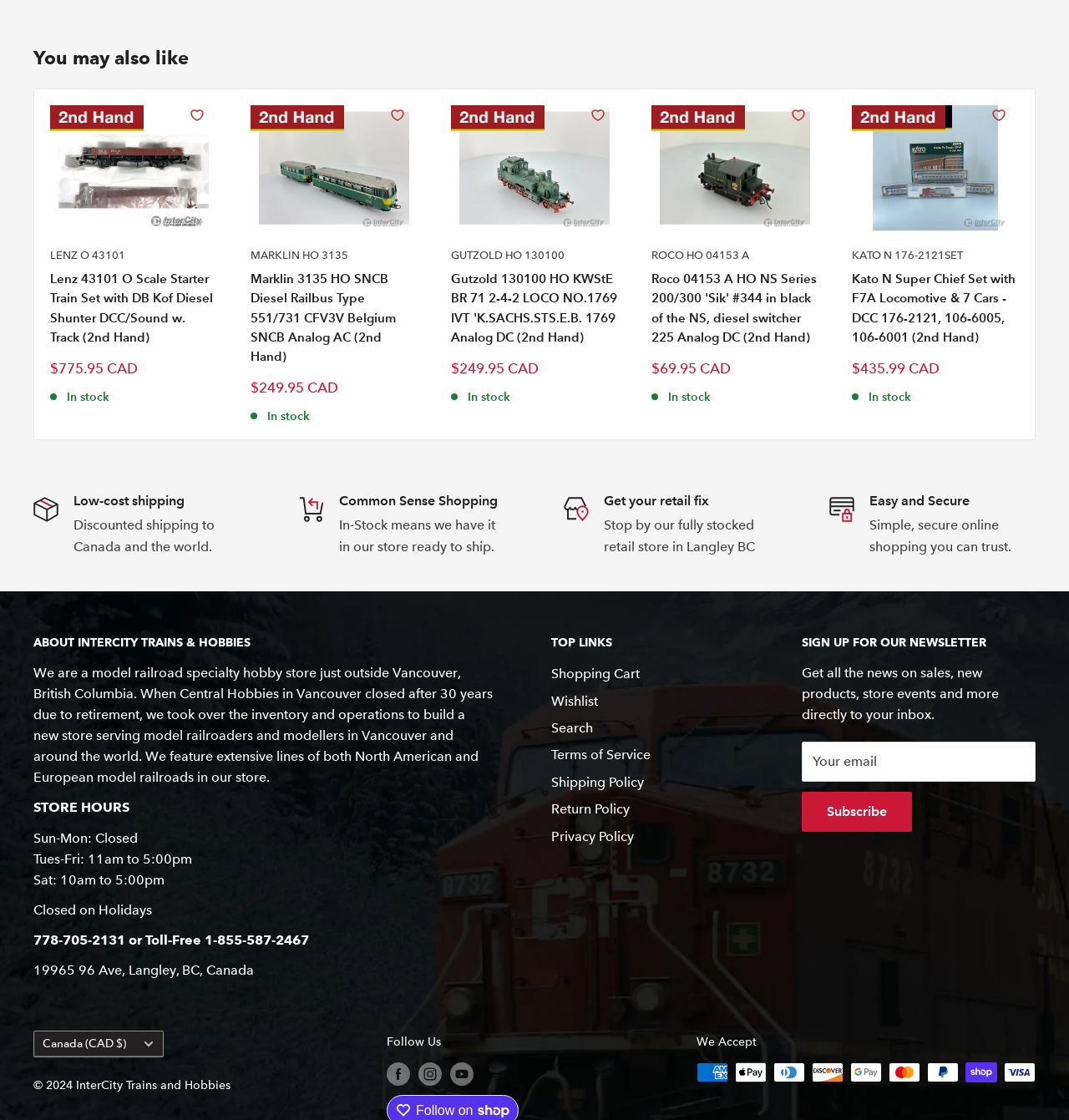What is the price of the Lenz 43101 O Starter Train Set?
Please respond to the question with as much detail as possible.

The price of the Lenz 43101 O Starter Train Set can be found in the product description section, where it is listed as 'Sale price $775.95 CAD'.